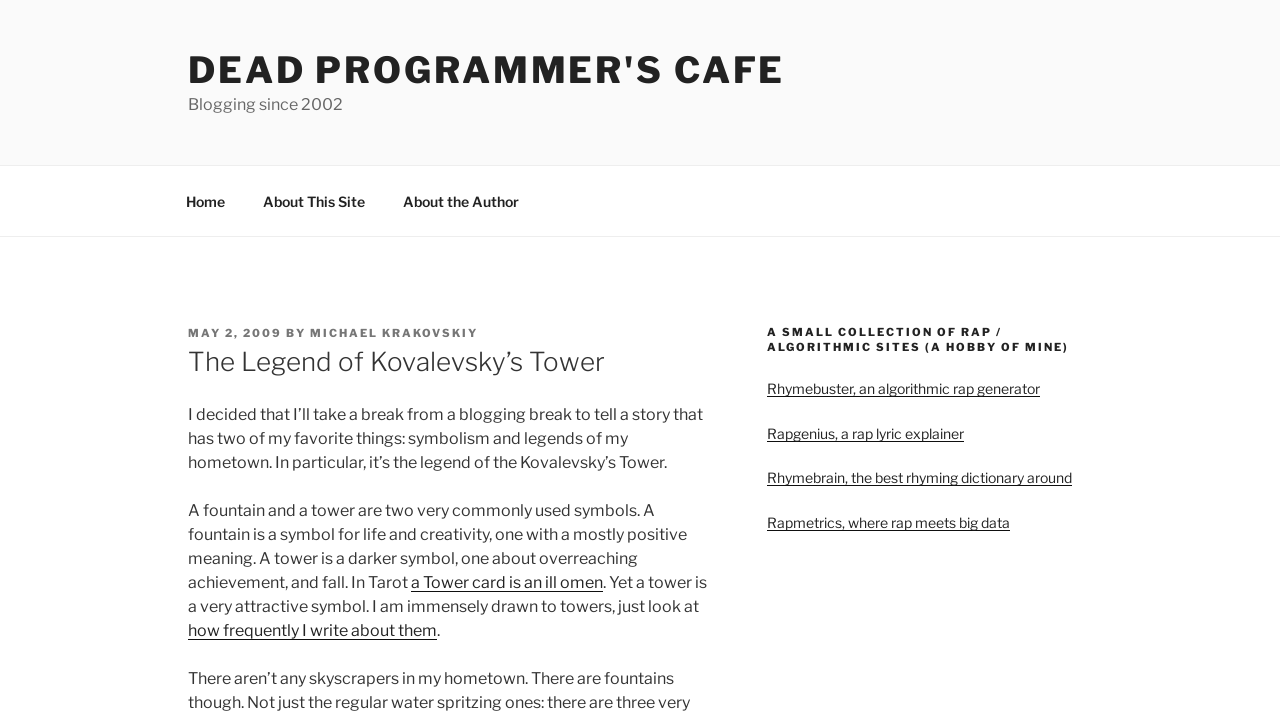What is the name of the blog?
Give a one-word or short phrase answer based on the image.

Dead Programmer's Cafe